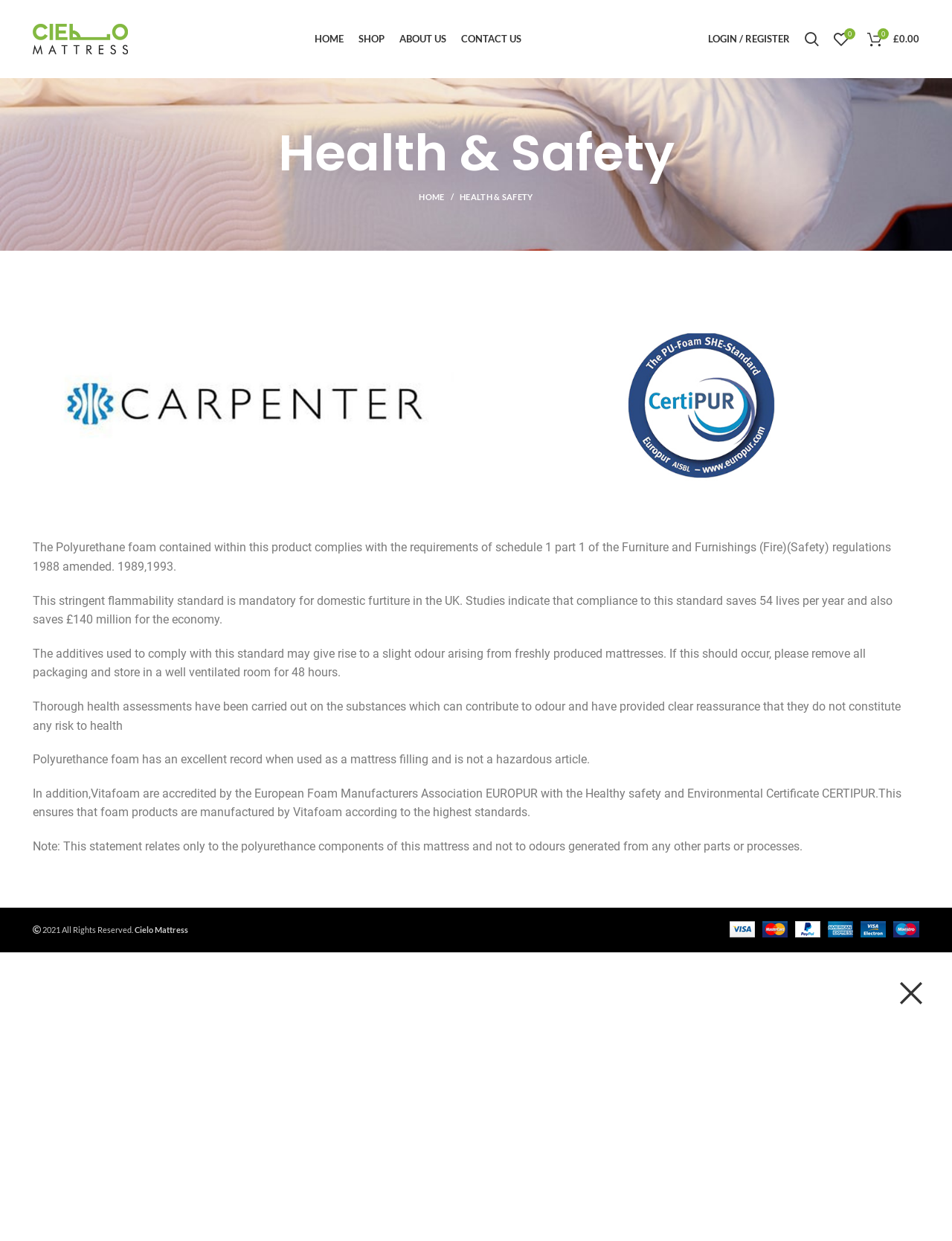Using the element description provided, determine the bounding box coordinates in the format (top-left x, top-left y, bottom-right x, bottom-right y). Ensure that all values are floating point numbers between 0 and 1. Element description: About Us

[0.412, 0.019, 0.477, 0.043]